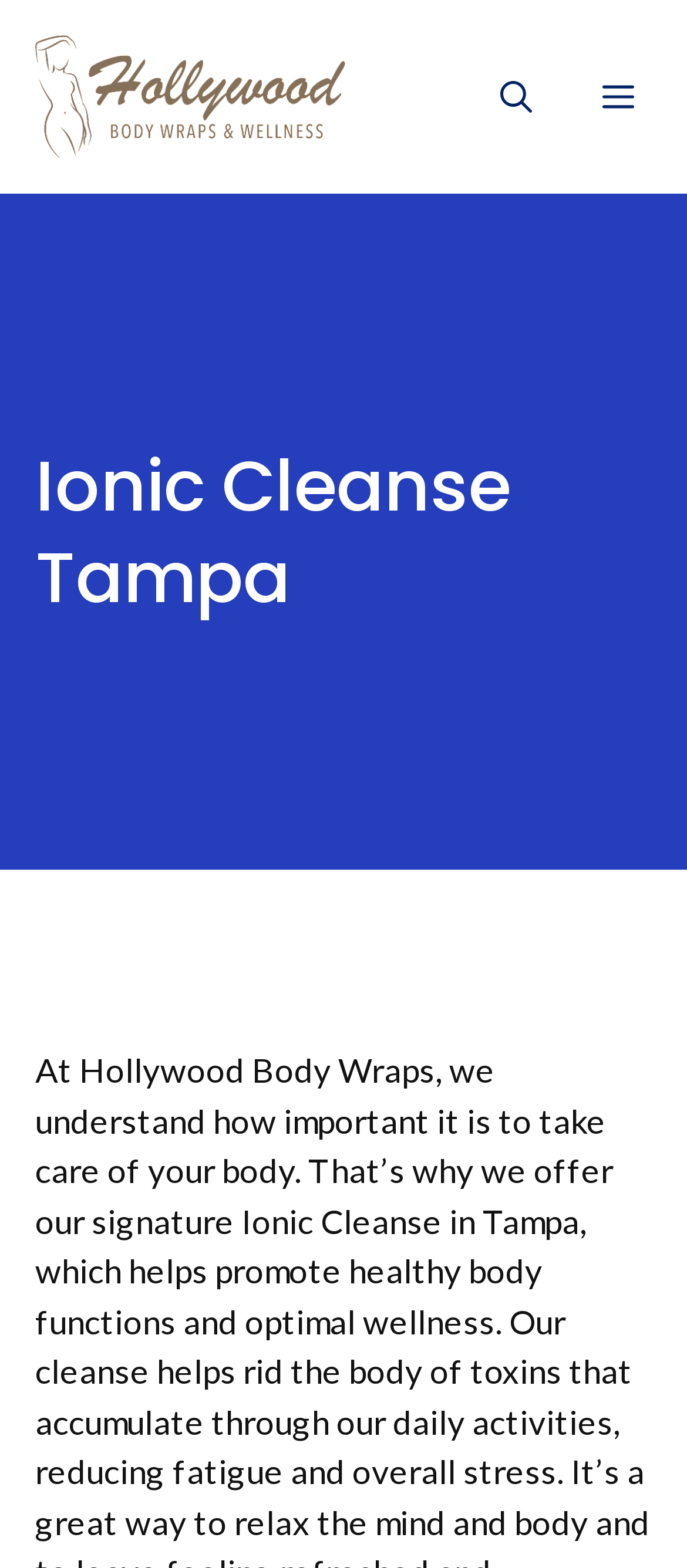Can you extract the primary headline text from the webpage?

Ionic Cleanse Tampa